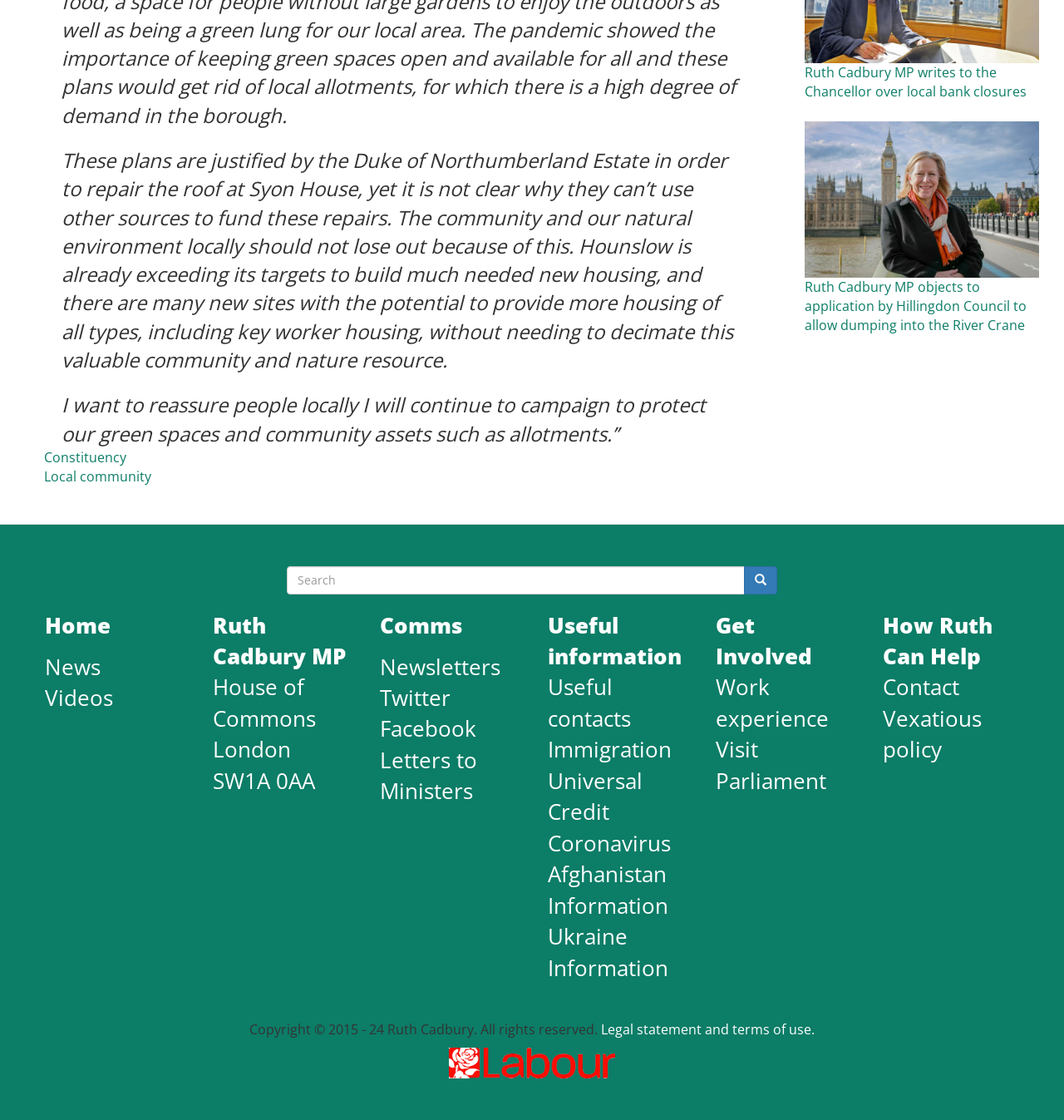Find the bounding box of the UI element described as follows: "Afghanistan Information".

[0.515, 0.767, 0.628, 0.822]